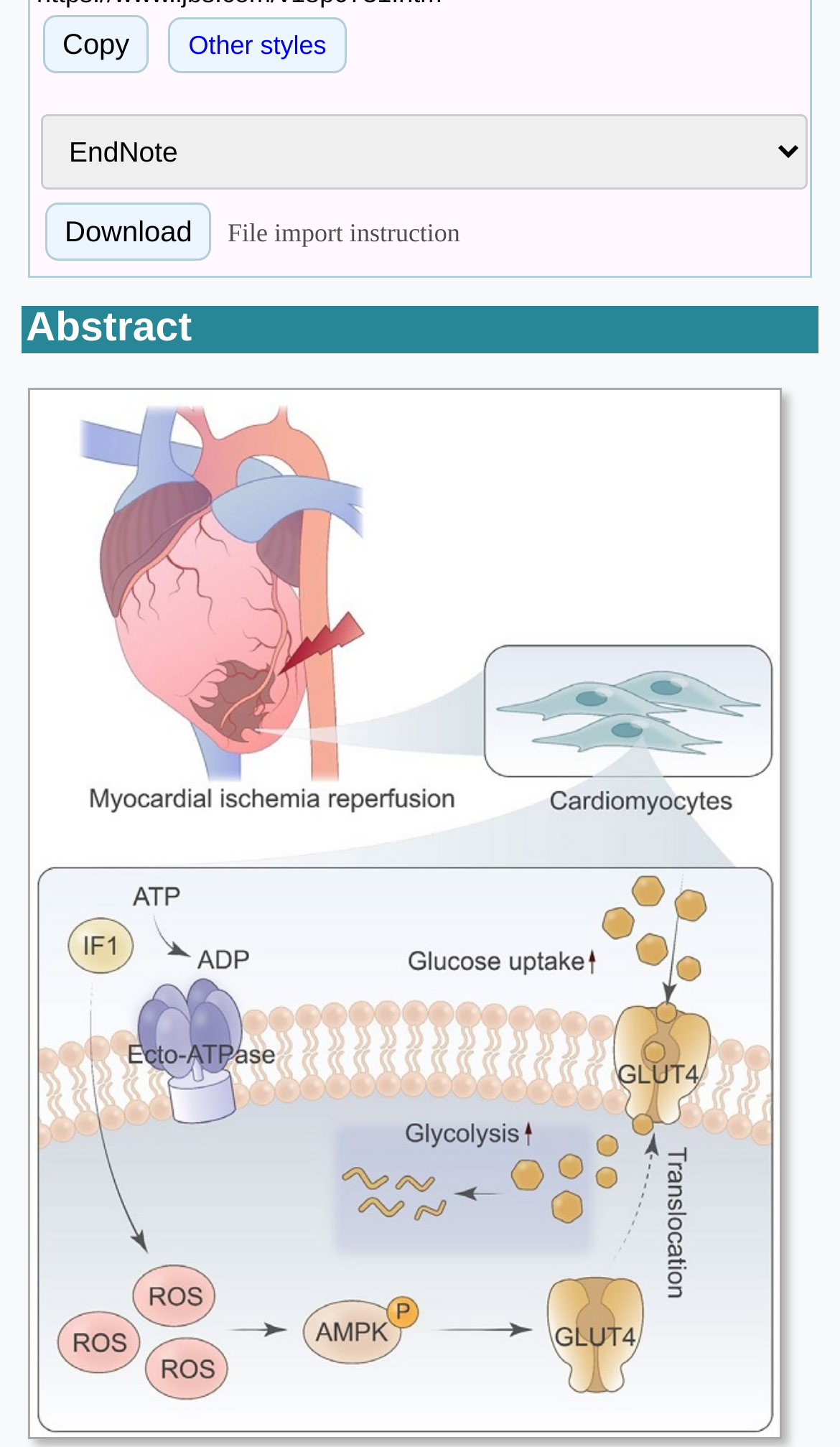What is the purpose of the 'Download' button?
Use the information from the image to give a detailed answer to the question.

The 'Download' button is located near the top of the webpage, suggesting it is a primary action. Its purpose is likely to download a file, possibly related to the abstract or graphic abstract, allowing users to save a local copy of the content.